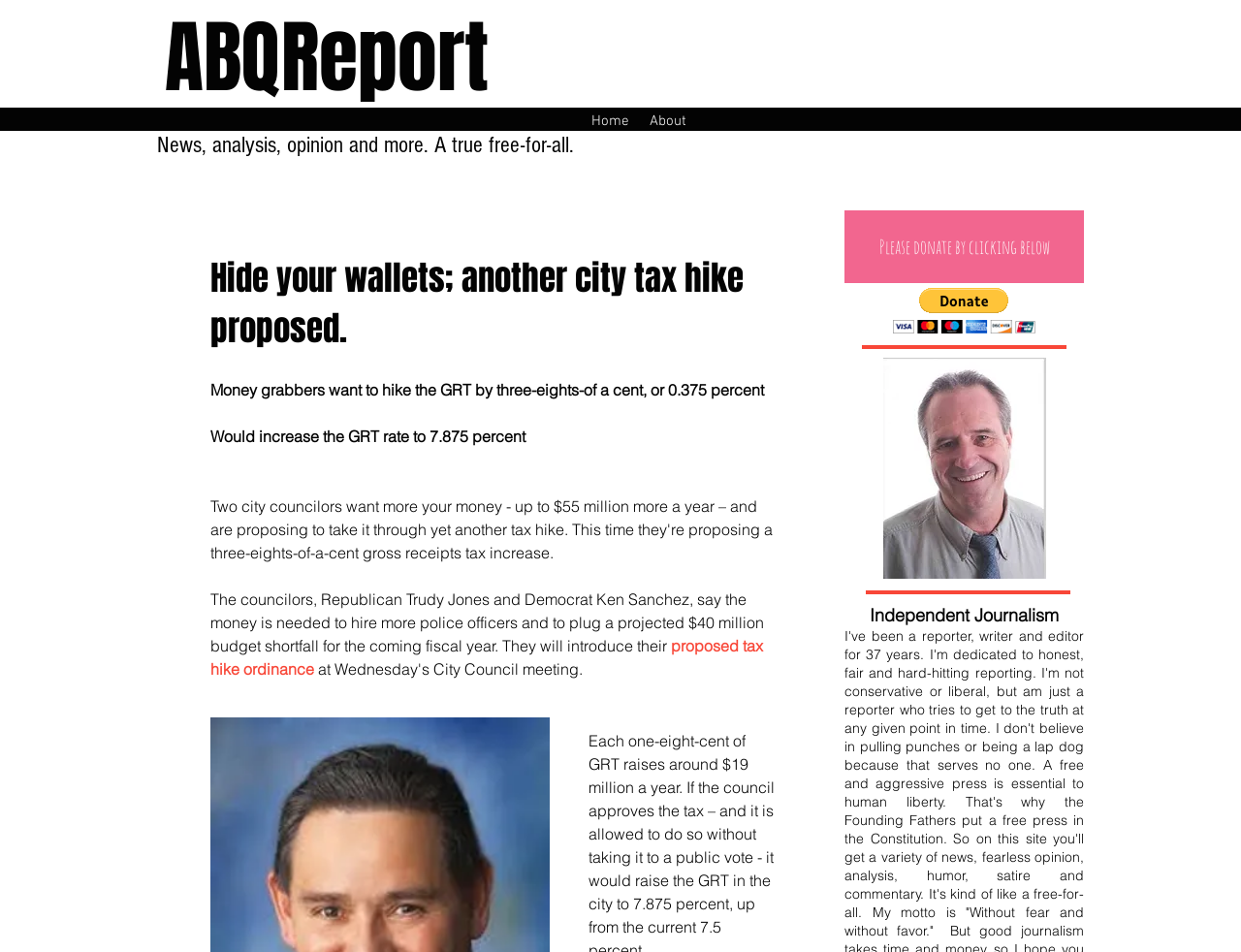Refer to the image and provide a thorough answer to this question:
What is the current GRT rate?

The webpage mentions that the proposed tax hike would increase the GRT rate to 7.875 percent, but it does not explicitly state the current GRT rate.